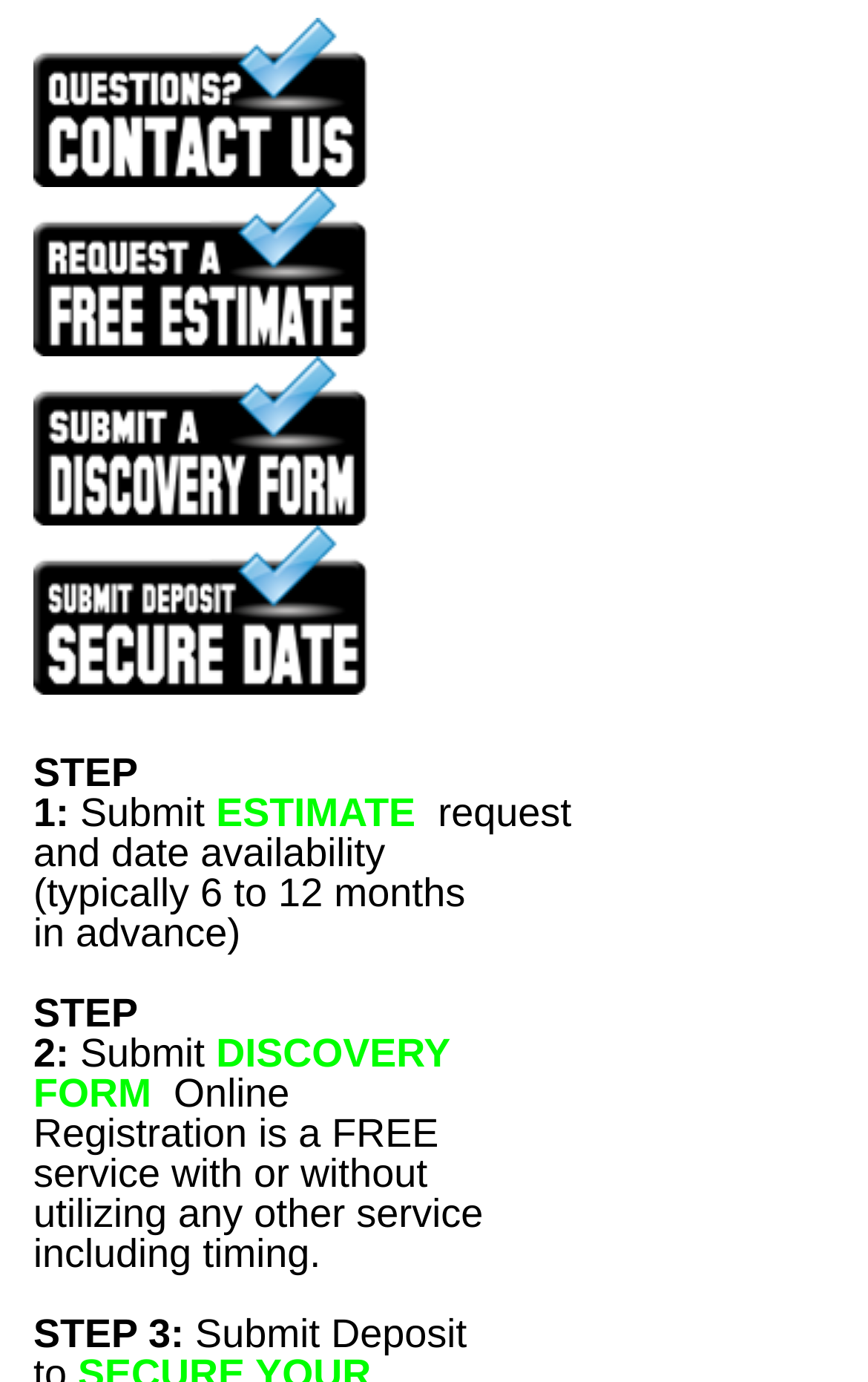Please identify the bounding box coordinates of the element's region that should be clicked to execute the following instruction: "Check the Archive". The bounding box coordinates must be four float numbers between 0 and 1, i.e., [left, top, right, bottom].

None